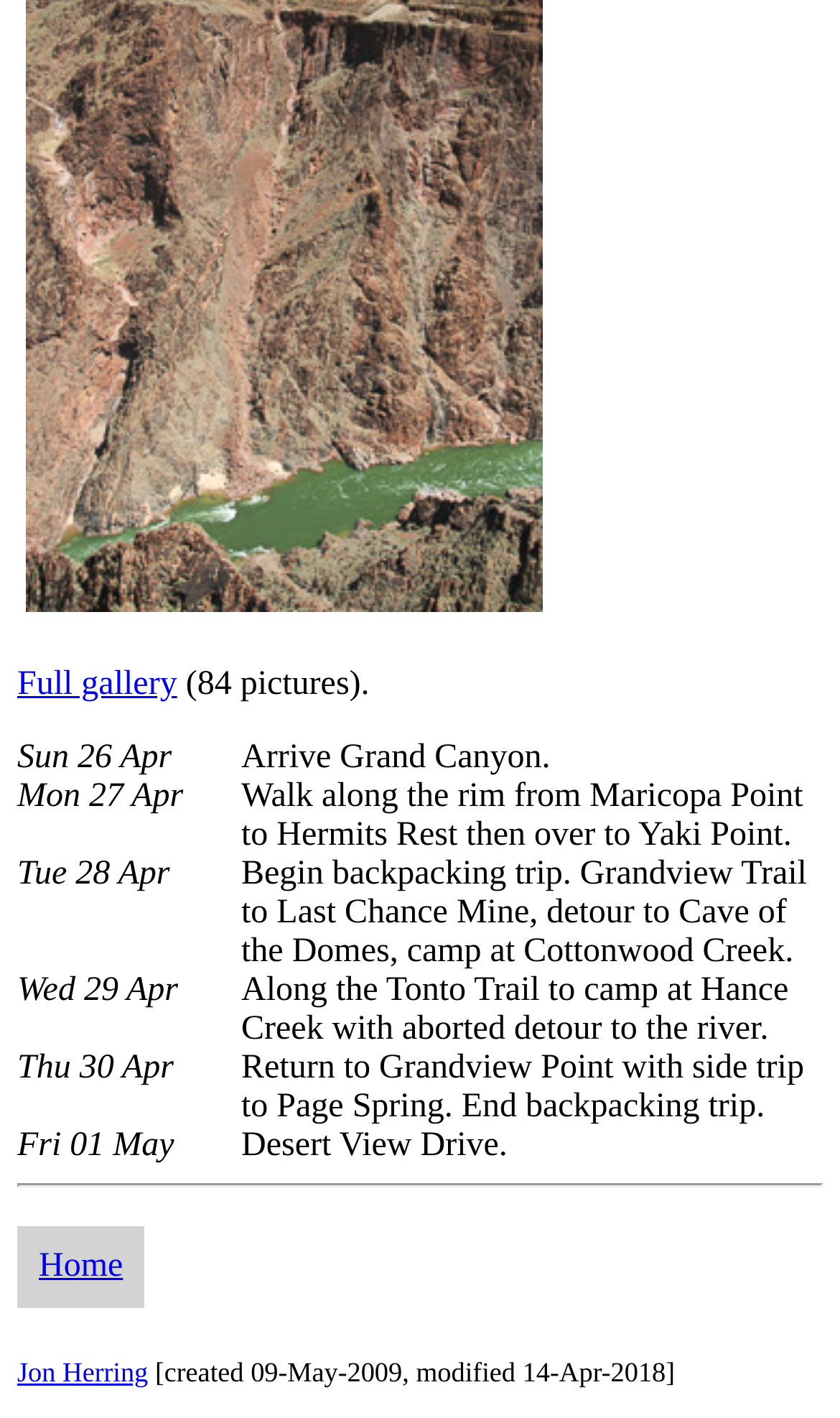Locate the bounding box of the UI element described in the following text: "Jon Herring".

[0.021, 0.957, 0.176, 0.979]